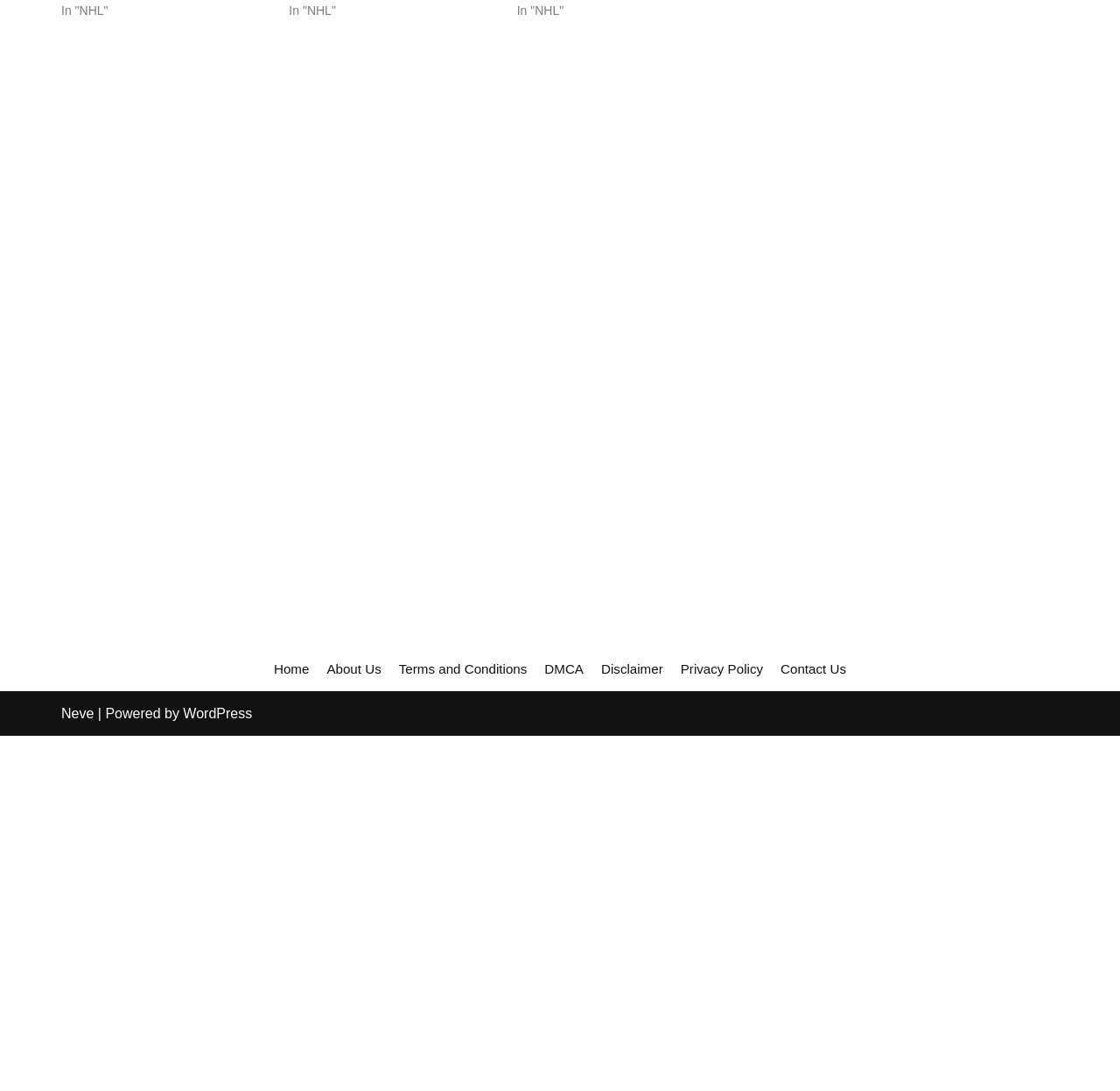Please identify the bounding box coordinates of the element I should click to complete this instruction: 'View terms and conditions'. The coordinates should be given as four float numbers between 0 and 1, like this: [left, top, right, bottom].

[0.349, 0.929, 0.47, 0.949]